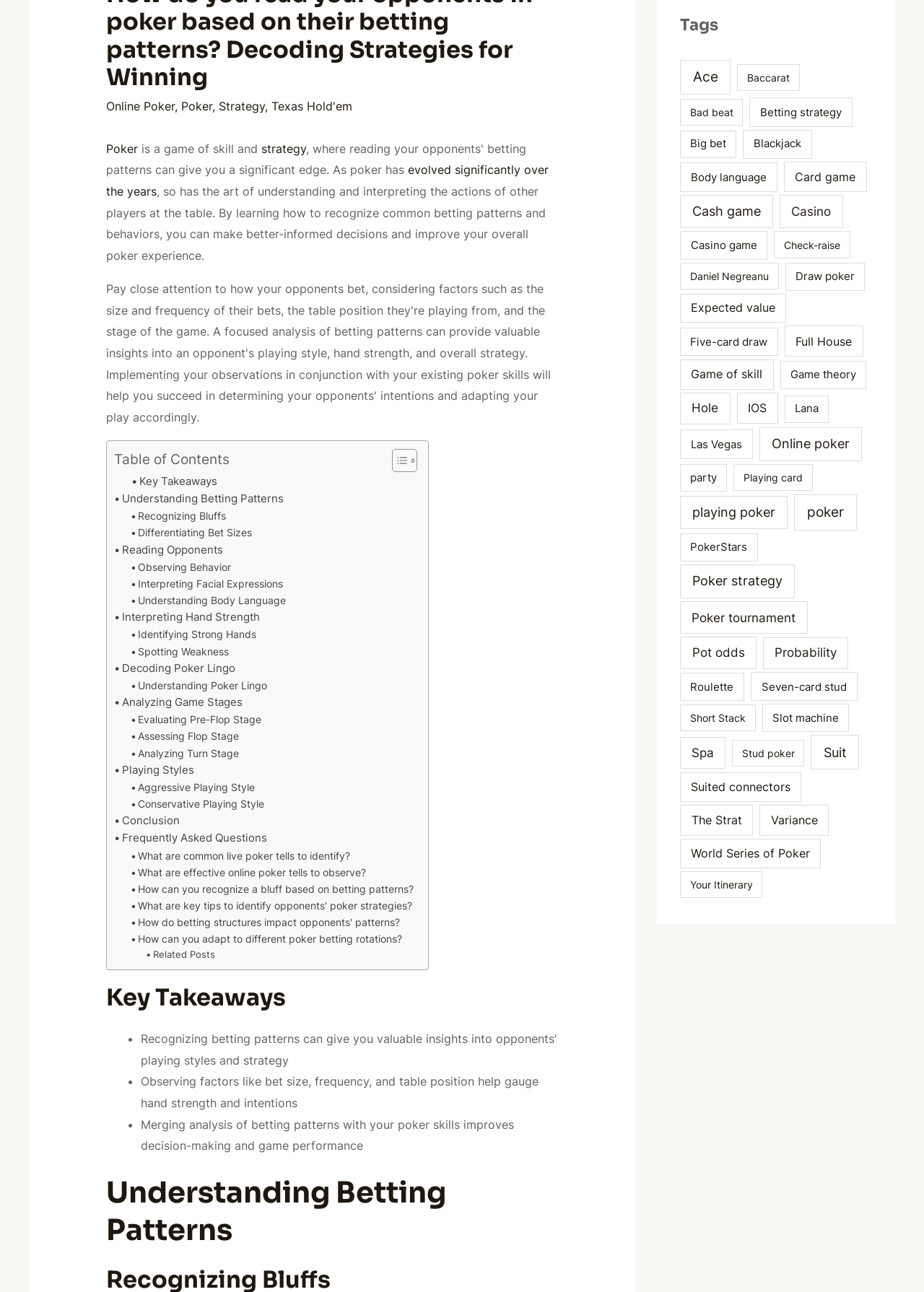Please determine the bounding box coordinates, formatted as (top-left x, top-left y, bottom-right x, bottom-right y), with all values as floating point numbers between 0 and 1. Identify the bounding box of the region described as: Differentiating Bet Sizes

[0.141, 0.406, 0.273, 0.419]